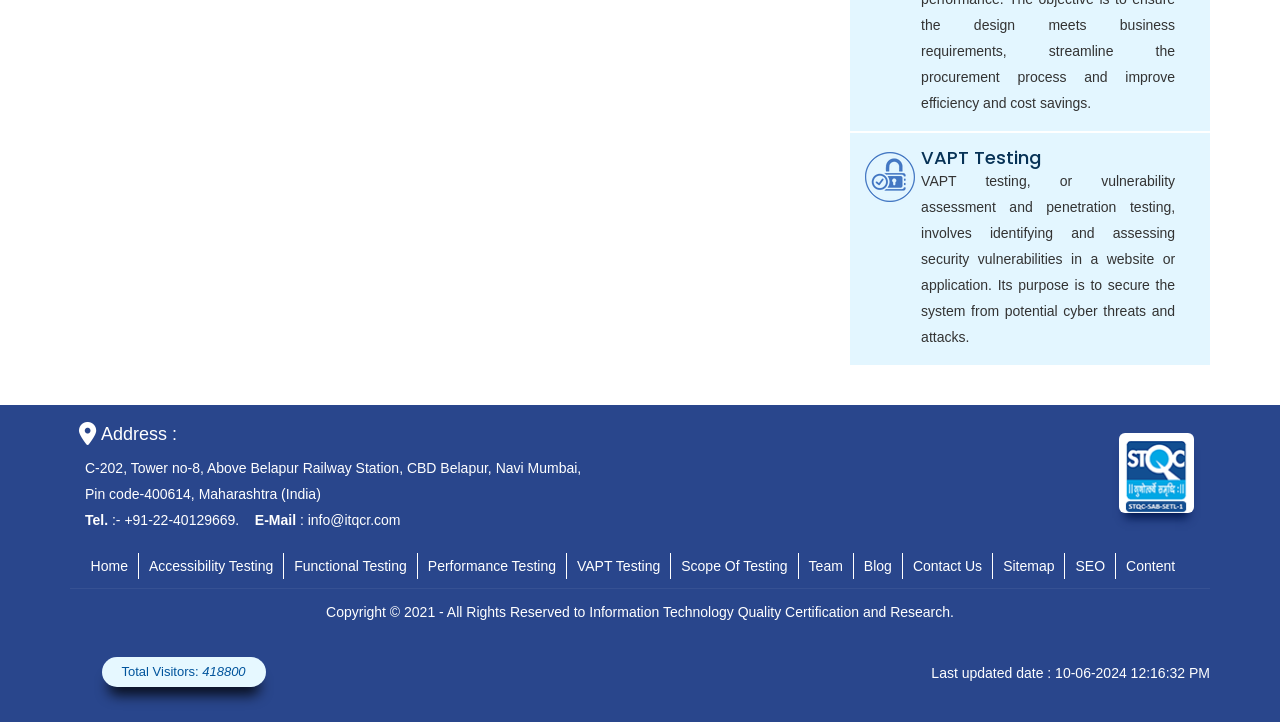Given the element description Performance Testing, identify the bounding box coordinates for the UI element on the webpage screenshot. The format should be (top-left x, top-left y, bottom-right x, bottom-right y), with values between 0 and 1.

[0.326, 0.773, 0.442, 0.795]